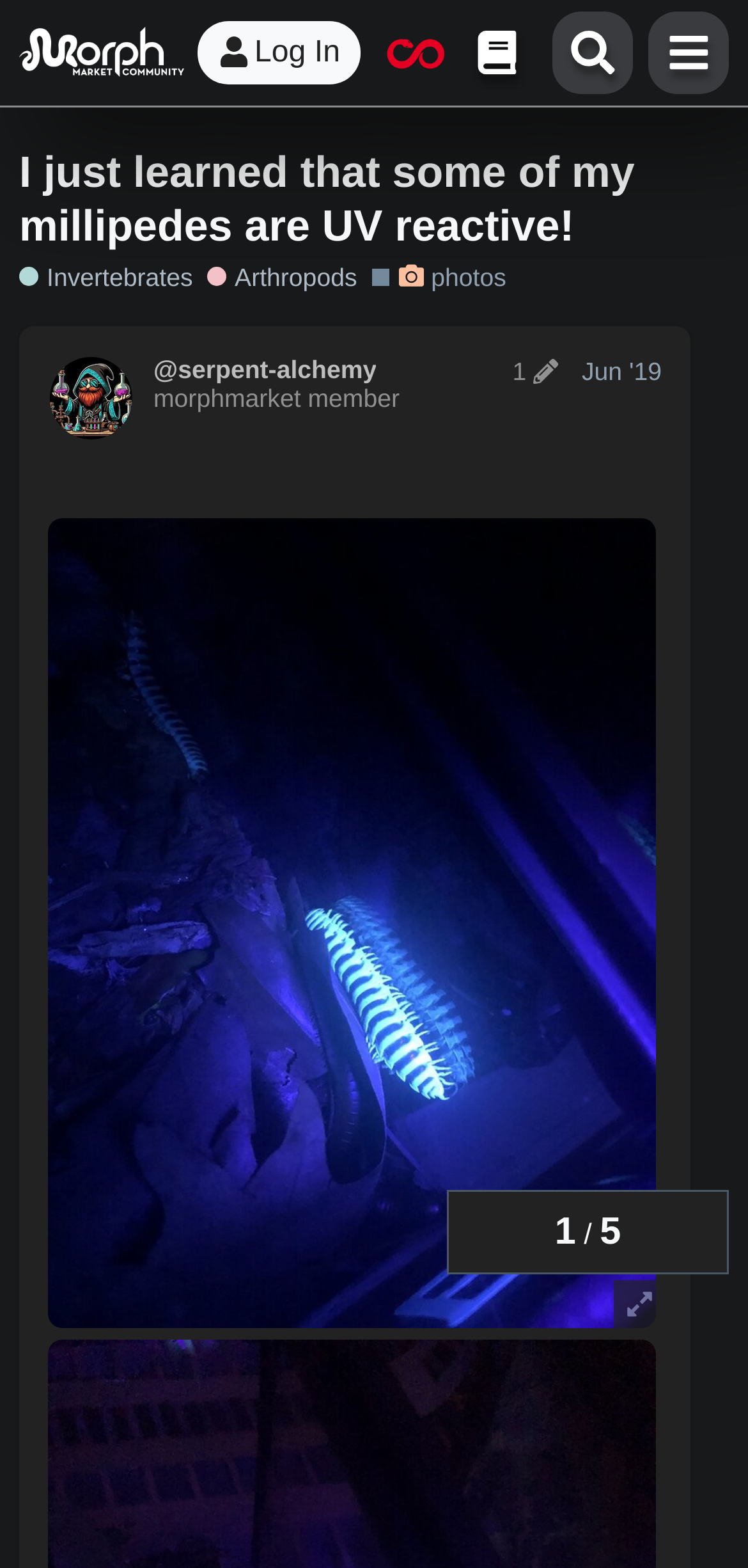Indicate the bounding box coordinates of the element that needs to be clicked to satisfy the following instruction: "Click the Log In button". The coordinates should be four float numbers between 0 and 1, i.e., [left, top, right, bottom].

[0.263, 0.013, 0.483, 0.054]